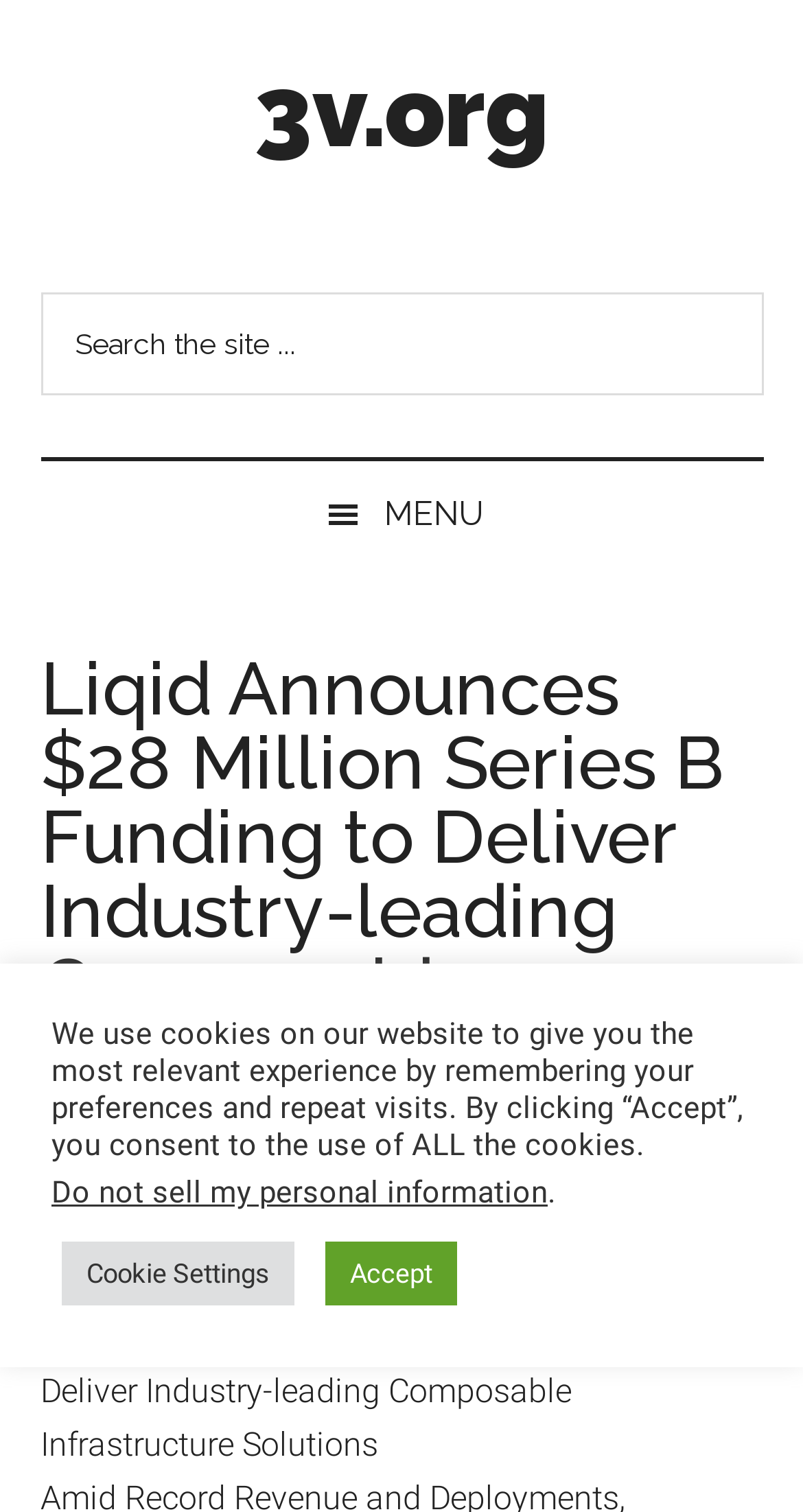Who is the author of the article?
Examine the image and provide an in-depth answer to the question.

I found the author of the article by looking at the text below the article title, which mentions the author as 'admin'.